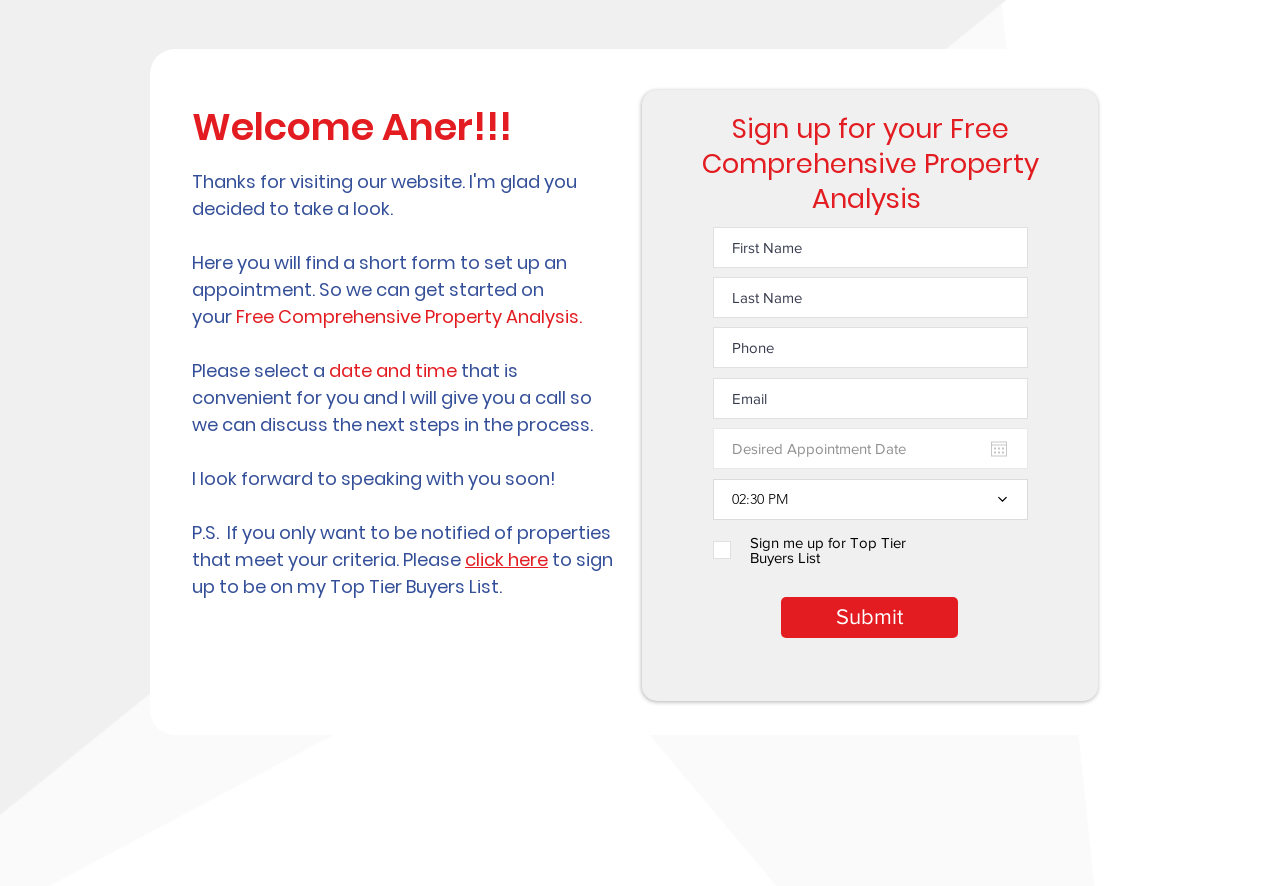What is the format of the time picker?
Refer to the screenshot and answer in one word or phrase.

02:30 PM